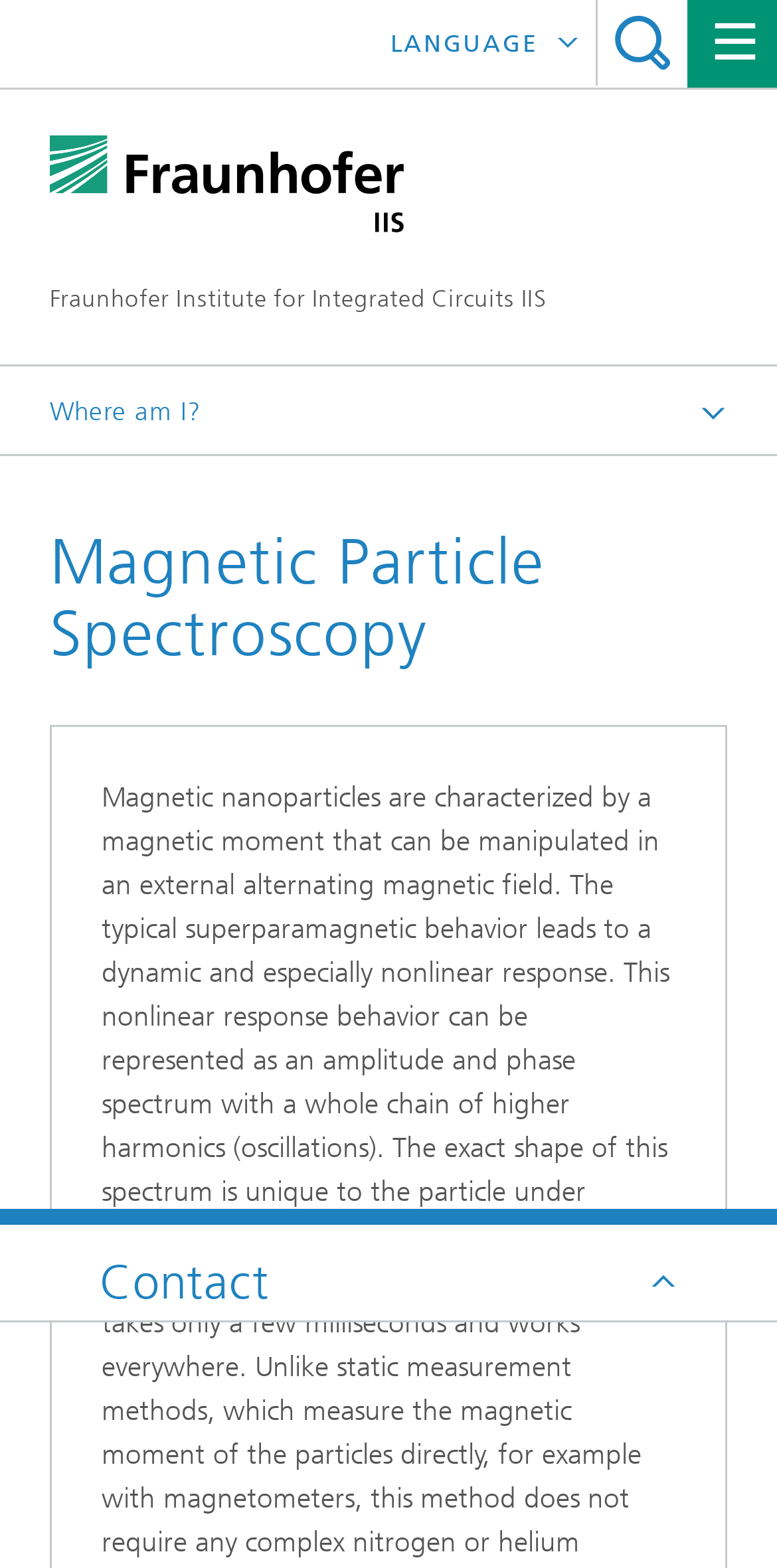How many navigation links are available?
Based on the image, provide a one-word or brief-phrase response.

5